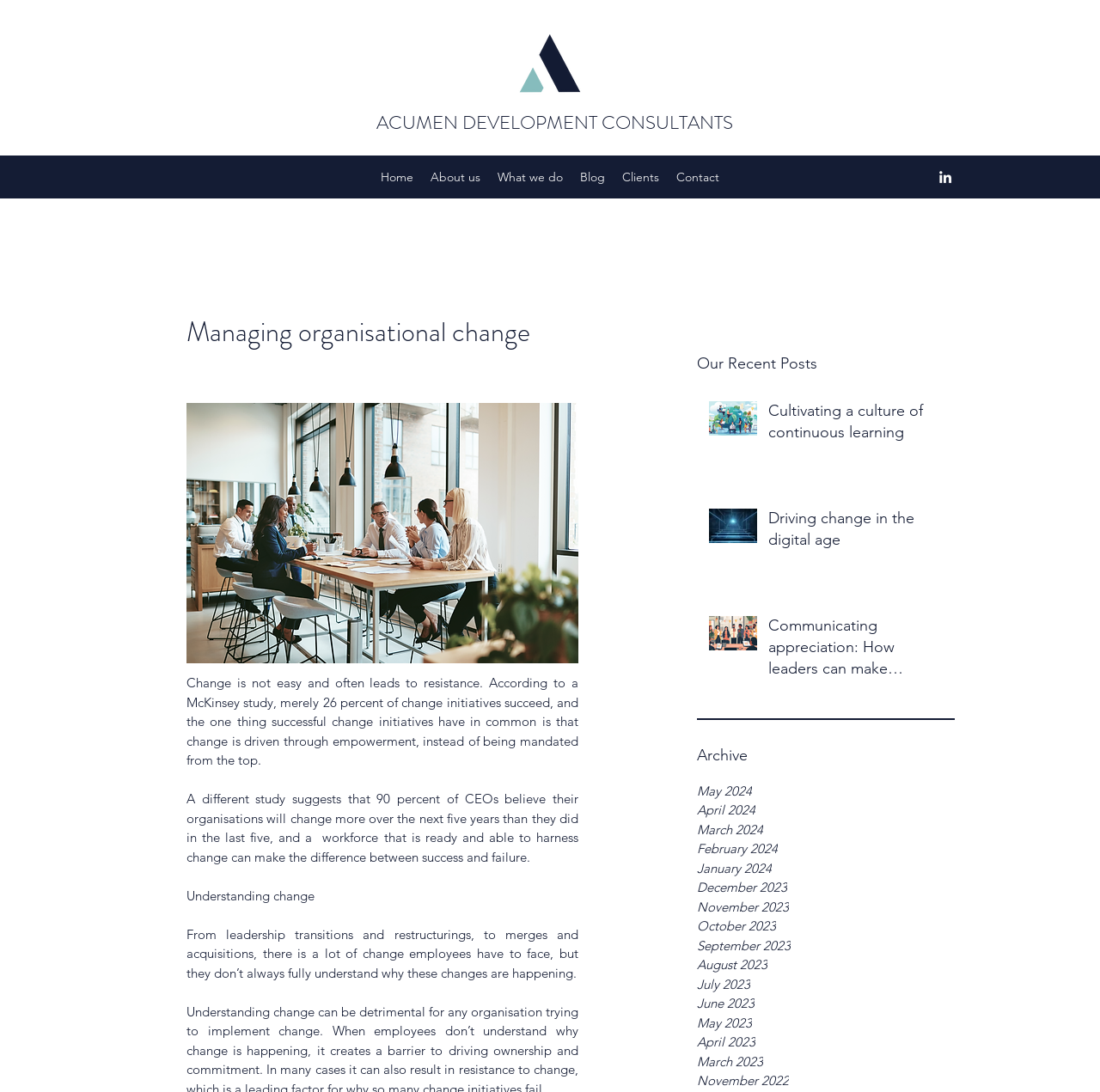Provide the bounding box coordinates of the HTML element described as: "Contact". The bounding box coordinates should be four float numbers between 0 and 1, i.e., [left, top, right, bottom].

[0.607, 0.15, 0.662, 0.173]